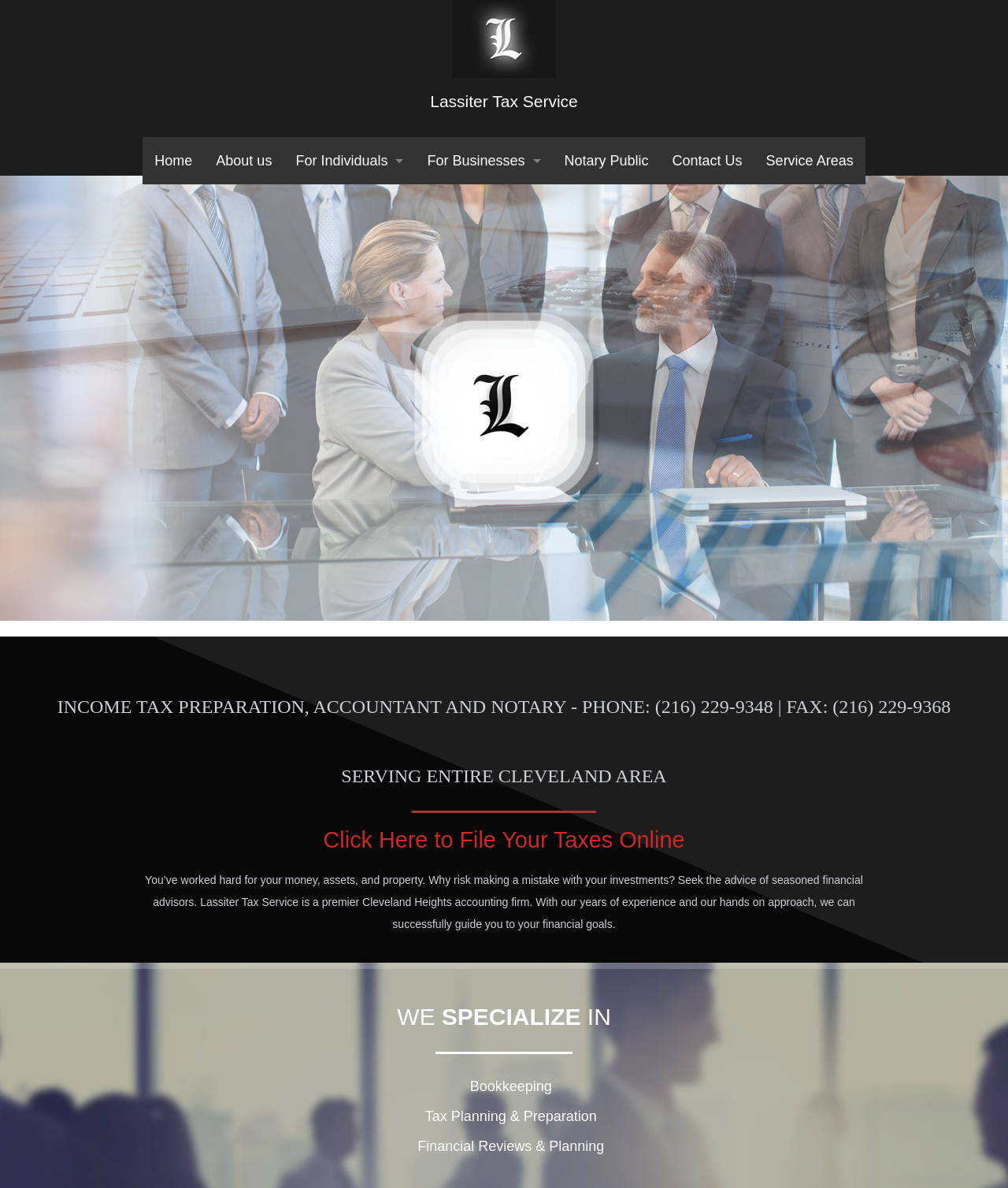Give an in-depth explanation of the webpage layout and content.

The webpage is about Lassiter Tax Service, a Cleveland Heights accounting firm that offers various services including accounting, bookkeeping, and notary public. 

At the top of the page, there is a logo of Lassiter Tax Service, accompanied by a link to the homepage. Below the logo, there is a navigation menu with links to different sections of the website, including "About us", "For Individuals", "For Businesses", "Notary Public", "Contact Us", and "Service Areas". 

Under the navigation menu, there is a prominent heading that highlights the services offered by the firm, including income tax preparation, accounting, and notary services. Below this heading, there is a call-to-action link to file taxes online. 

The main content of the page is divided into two sections. The first section describes the benefits of seeking the advice of seasoned financial advisors, highlighting the firm's experience and hands-on approach. The second section lists the firm's specialties, including bookkeeping, tax planning and preparation, and financial reviews and planning.